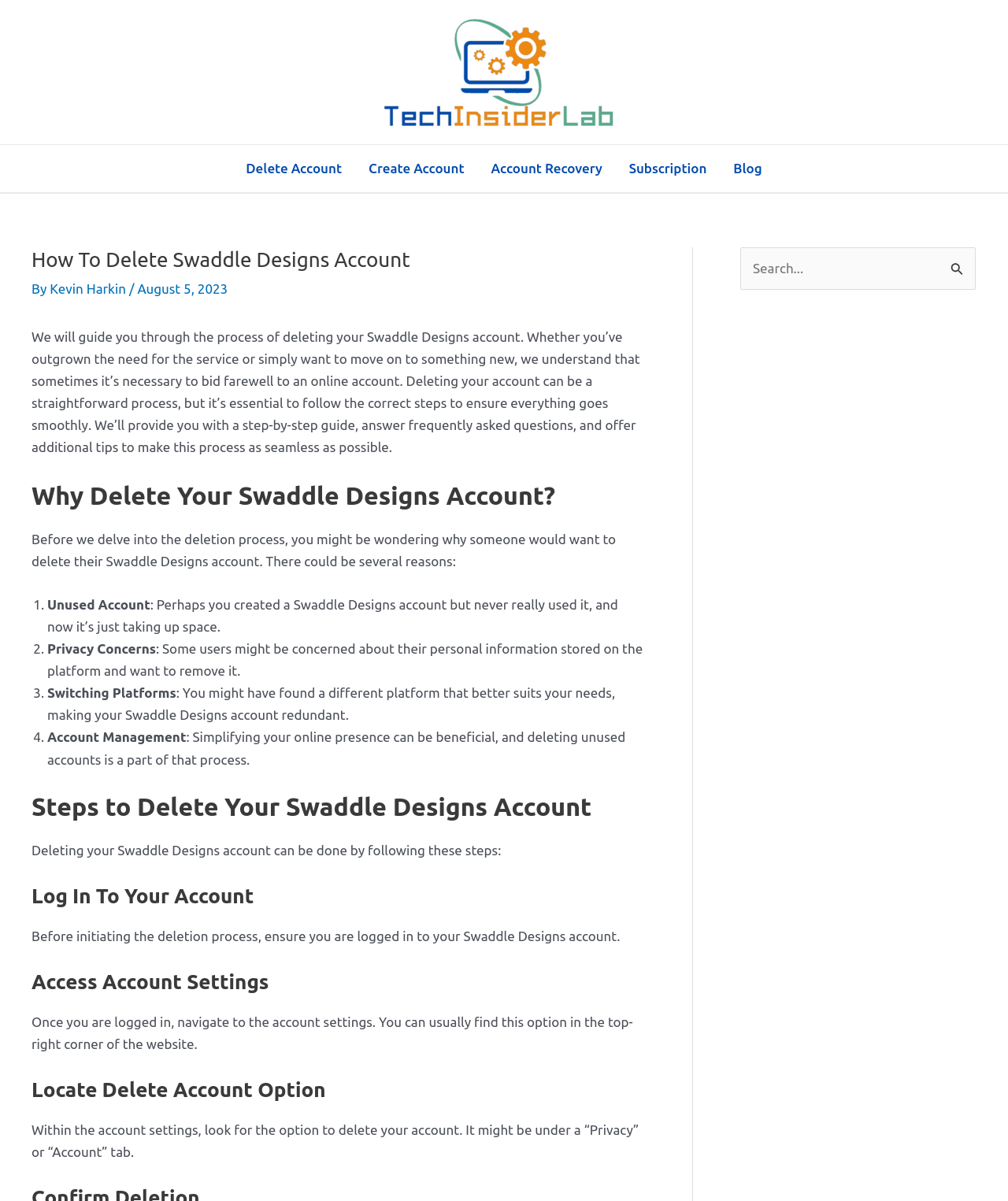Using a single word or phrase, answer the following question: 
Who wrote the article on this webpage?

Kevin Harkin